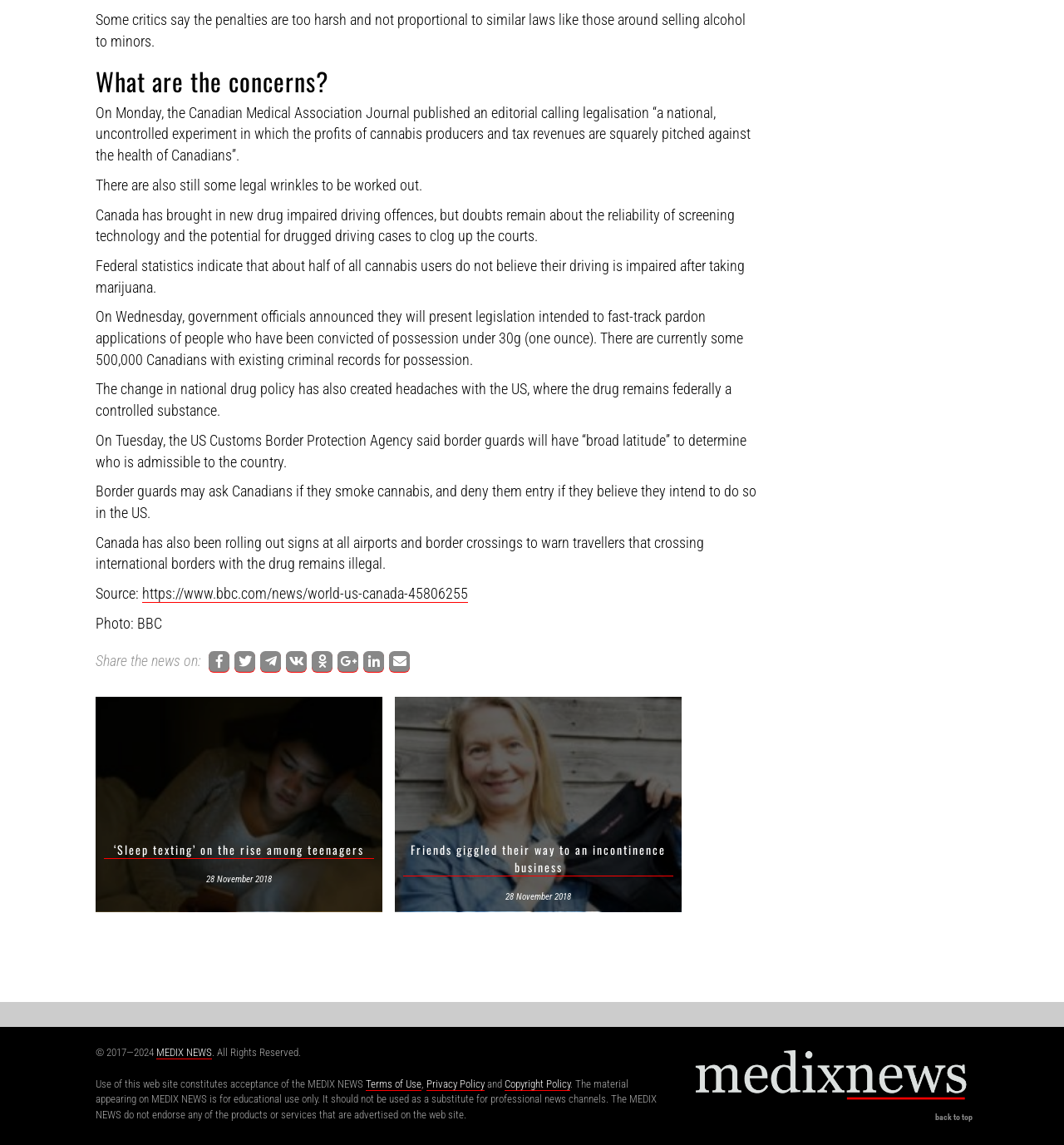Determine the bounding box of the UI component based on this description: "Privacy Policy". The bounding box coordinates should be four float values between 0 and 1, i.e., [left, top, right, bottom].

[0.401, 0.941, 0.455, 0.952]